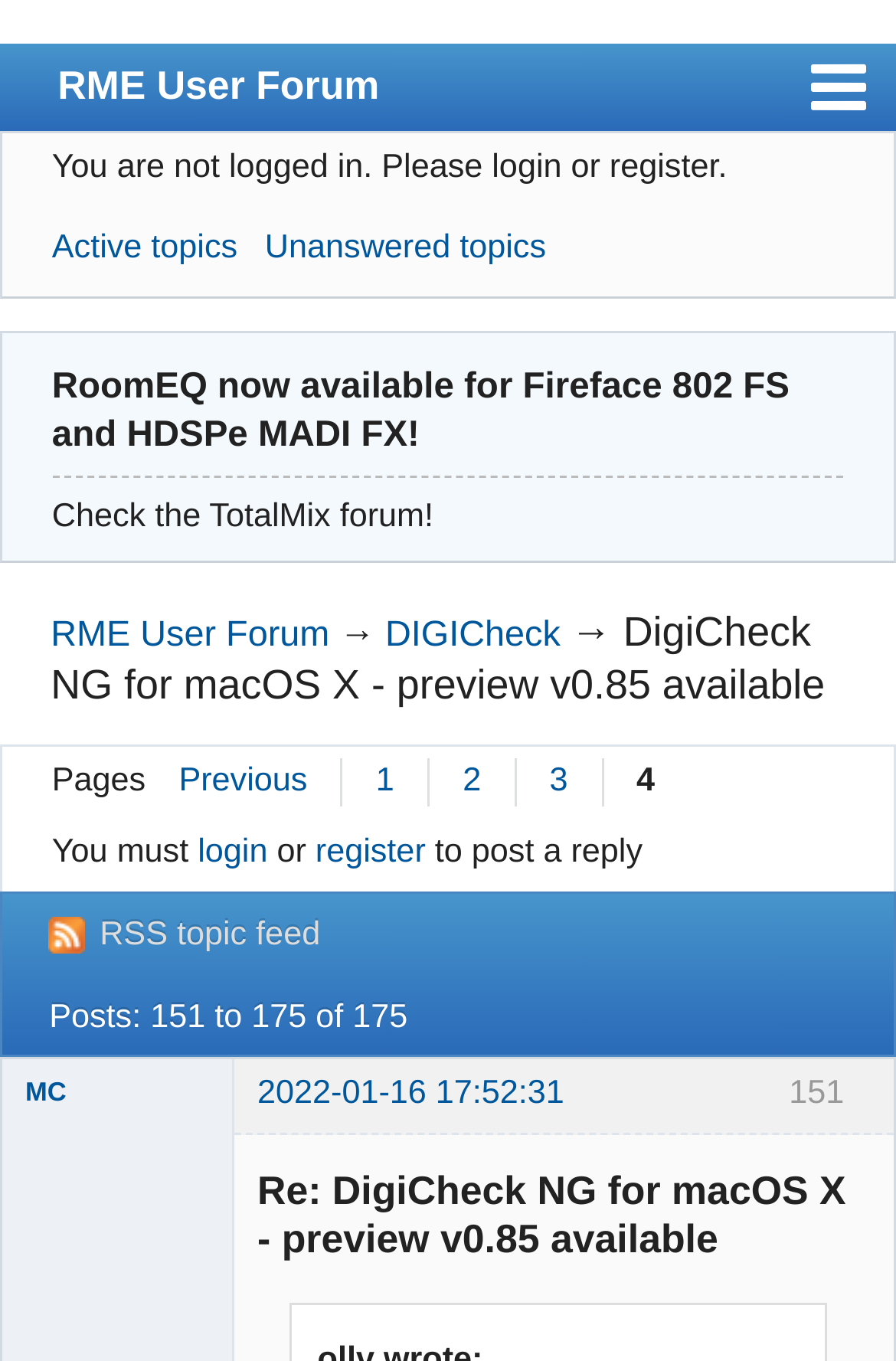Please extract the webpage's main title and generate its text content.

RoomEQ now available for Fireface 802 FS and HDSPe MADI FX!